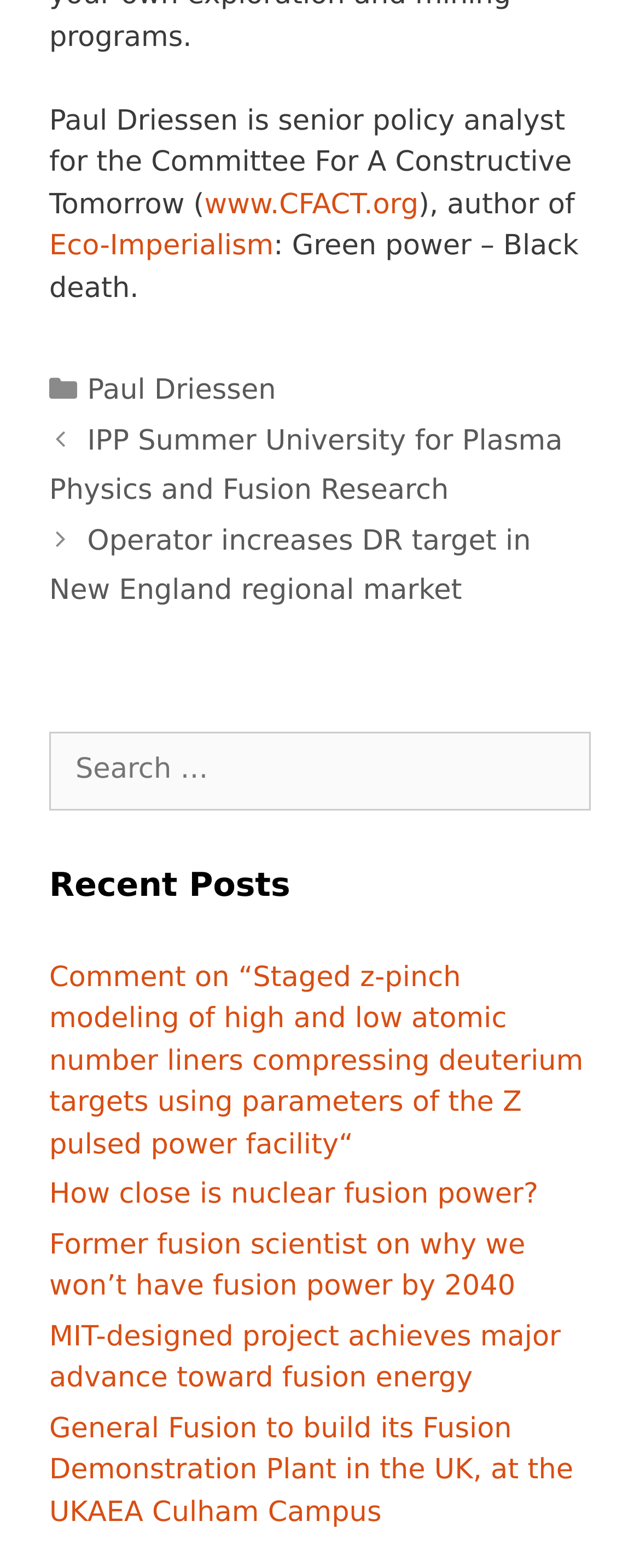With reference to the screenshot, provide a detailed response to the question below:
What is the name of the organization?

The organization's name is mentioned in the first line of the webpage, which says 'Paul Driessen is senior policy analyst for the Committee For A Constructive Tomorrow ('.